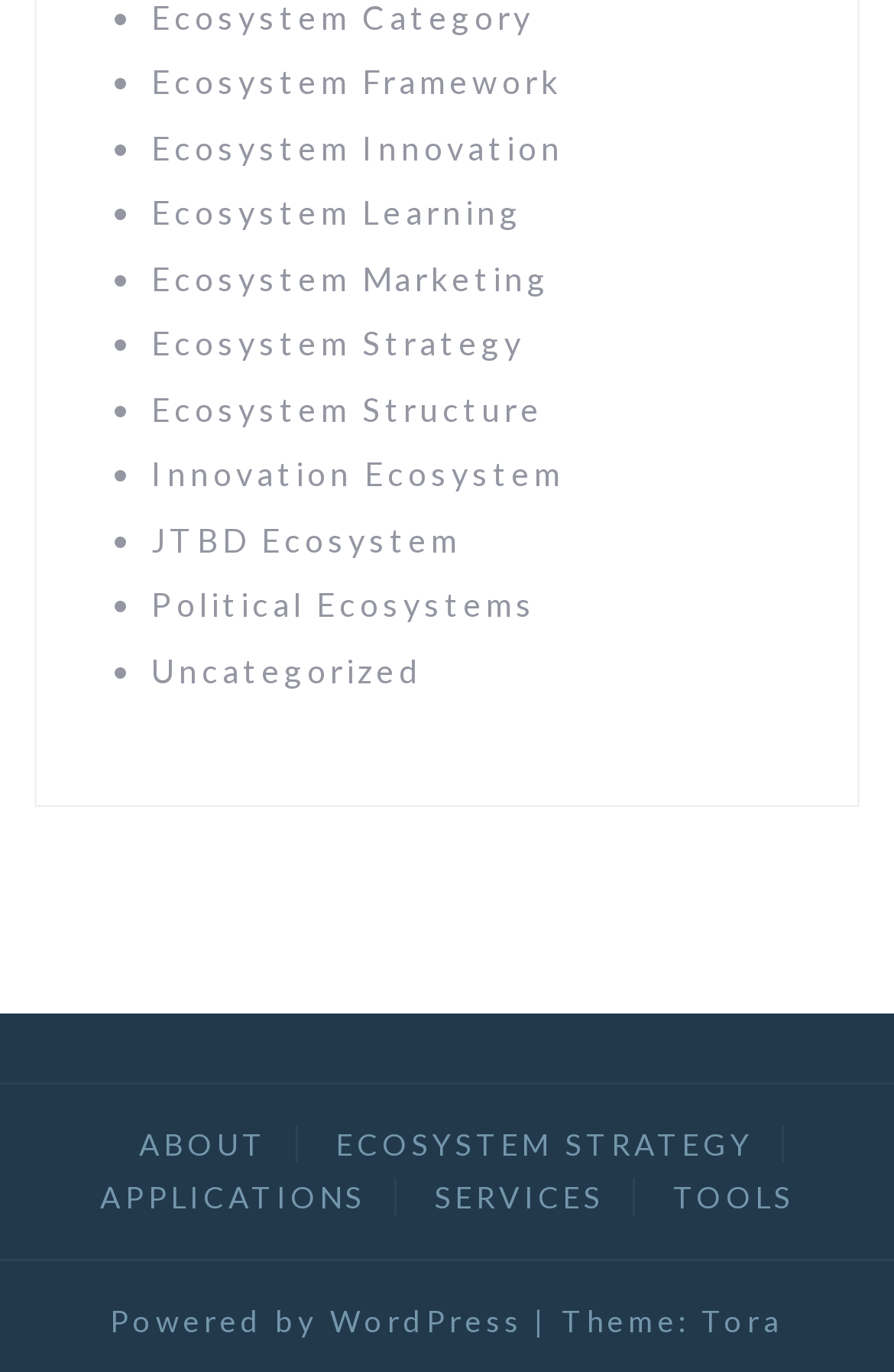Indicate the bounding box coordinates of the element that needs to be clicked to satisfy the following instruction: "Explore APPLICATIONS". The coordinates should be four float numbers between 0 and 1, i.e., [left, top, right, bottom].

[0.081, 0.859, 0.442, 0.886]